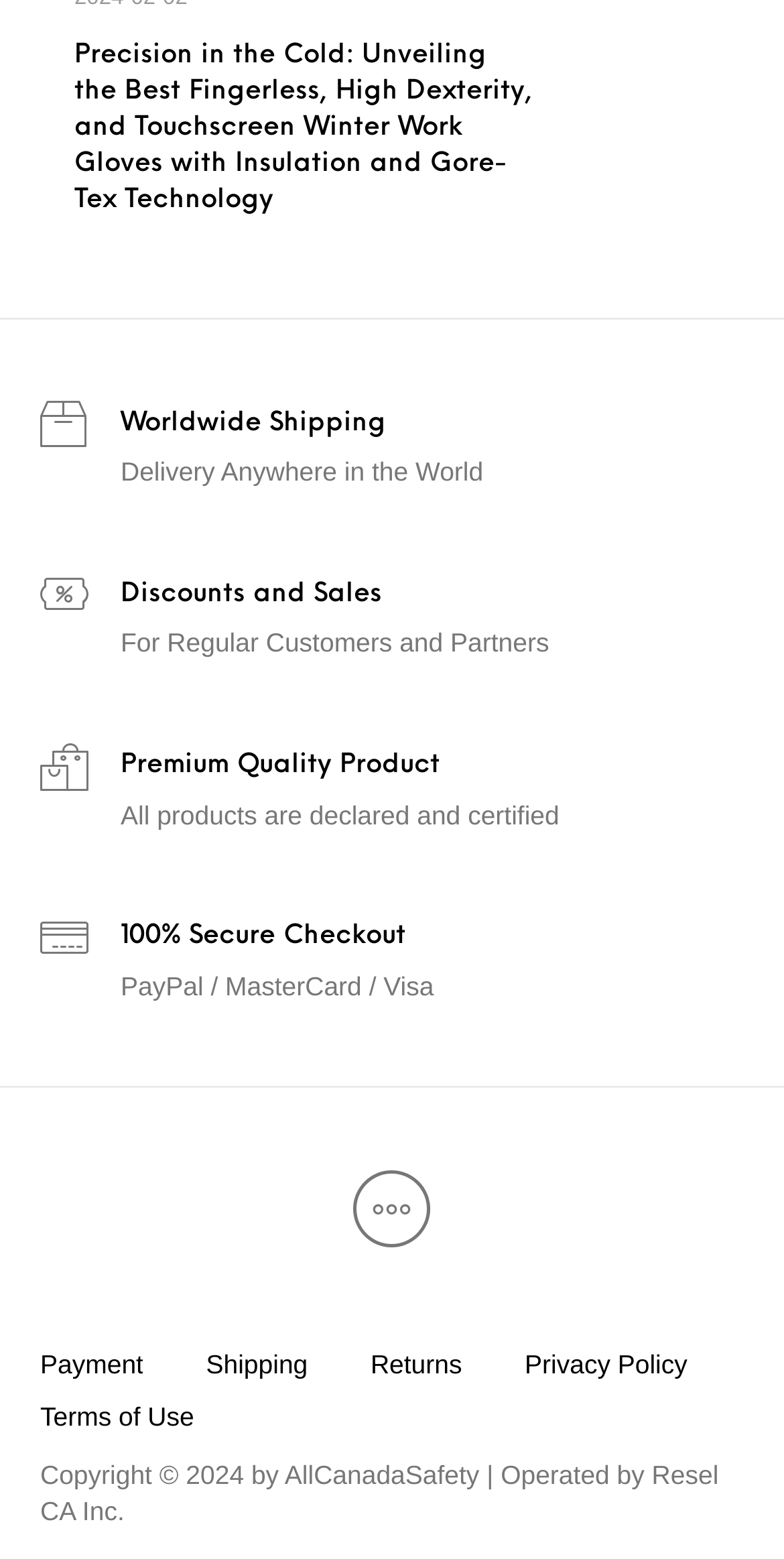Who operates the website?
Analyze the image and deliver a detailed answer to the question.

The website is operated by Resel CA Inc., as indicated by the copyright notice at the bottom of the page, which reads 'Copyright © 2024 by AllCanadaSafety | Operated by Resel CA Inc.'